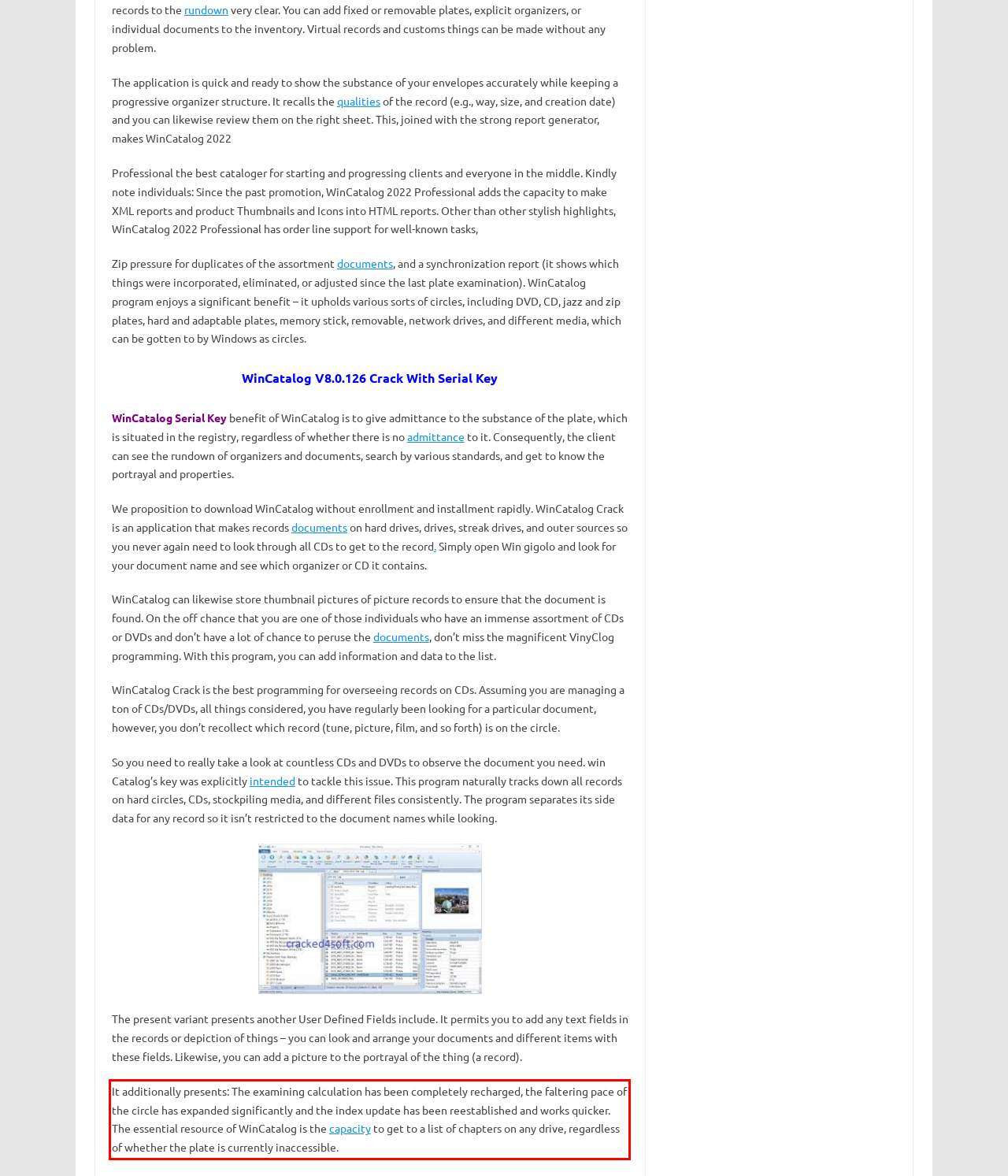Please extract the text content within the red bounding box on the webpage screenshot using OCR.

It additionally presents: The examining calculation has been completely recharged, the faltering pace of the circle has expanded significantly and the index update has been reestablished and works quicker. The essential resource of WinCatalog is the capacity to get to a list of chapters on any drive, regardless of whether the plate is currently inaccessible.